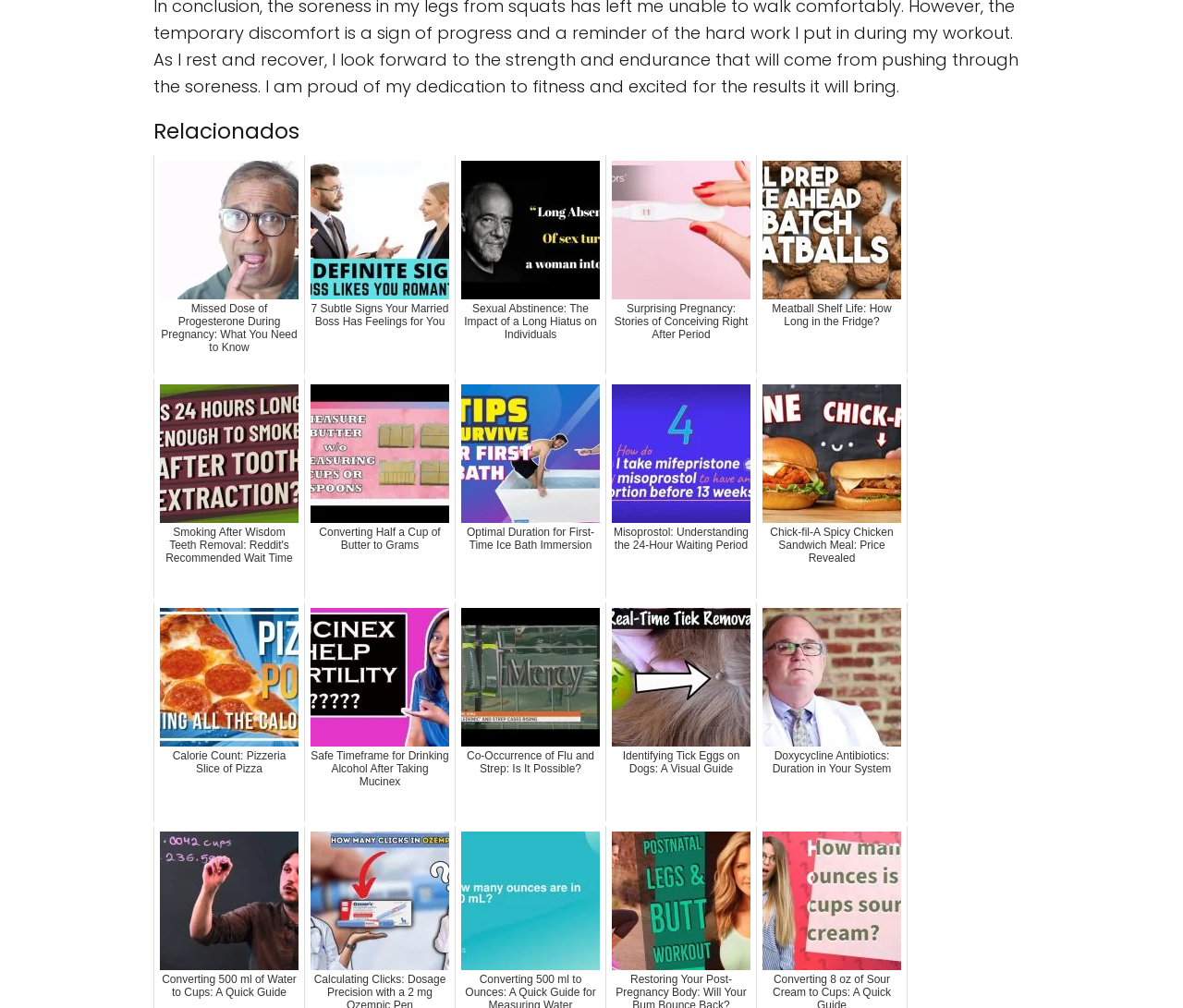Please specify the bounding box coordinates for the clickable region that will help you carry out the instruction: "Check the information on 'Chick-fil-A Spicy Chicken Sandwich Meal: Price Revealed'".

[0.639, 0.376, 0.767, 0.593]